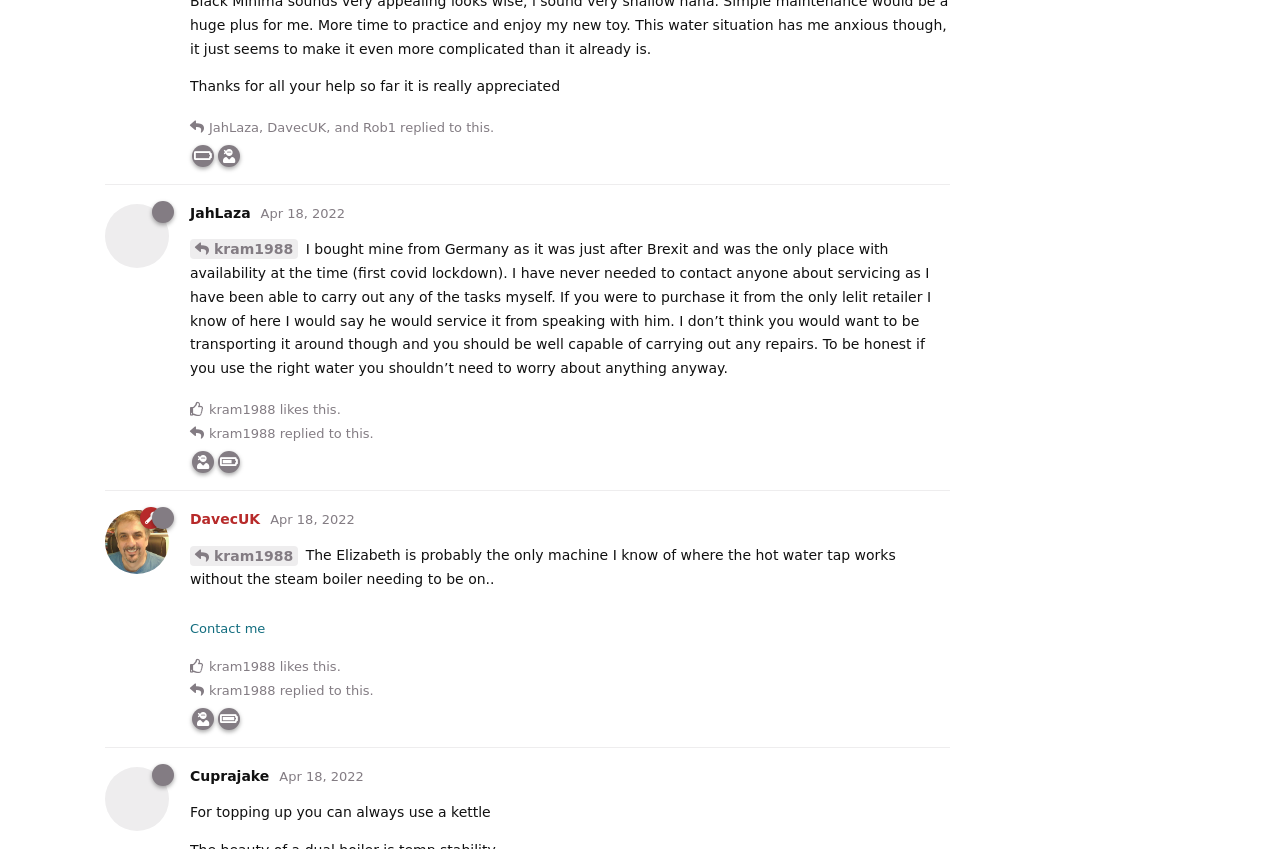How long has kram1988 had the Rancilio Pro X?
Your answer should be a single word or phrase derived from the screenshot.

2 months